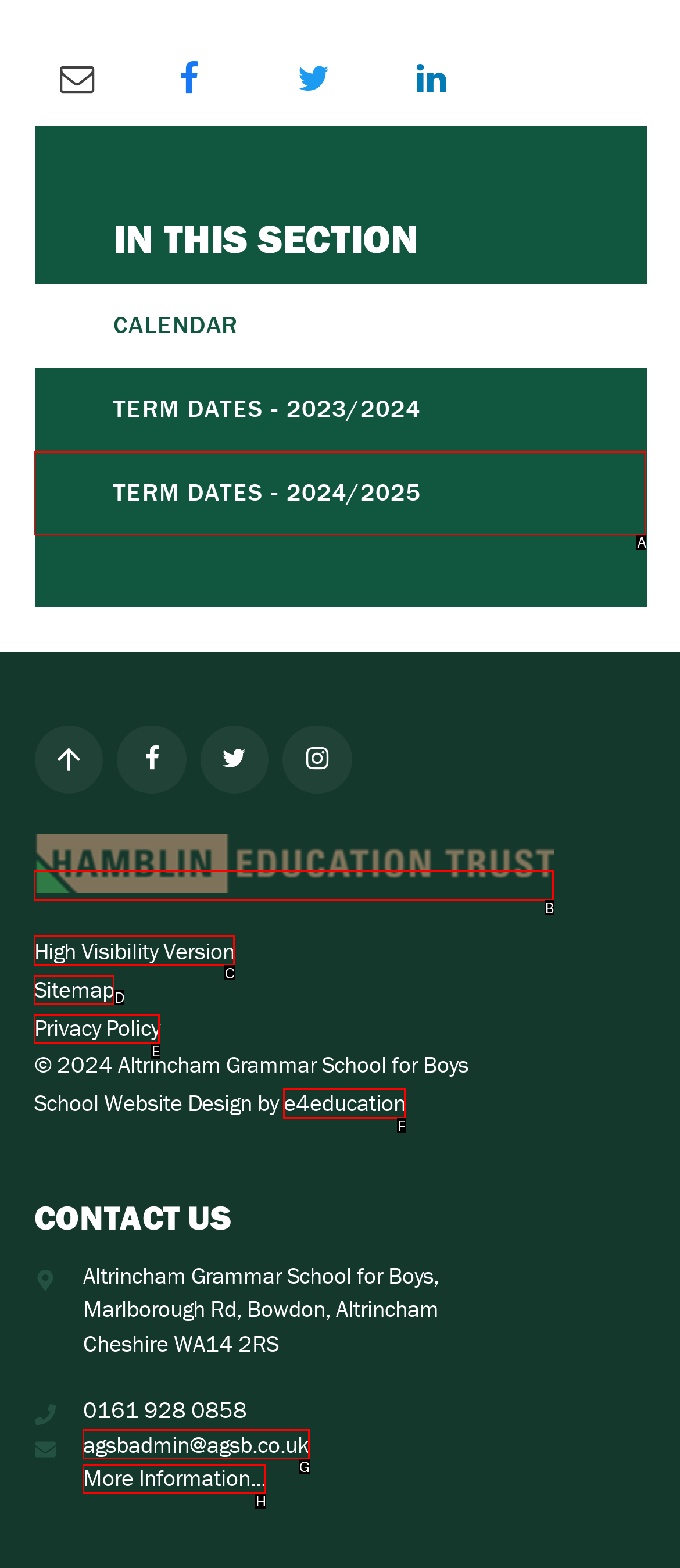Based on the description: alt="Hamblin Education Trust", identify the matching HTML element. Reply with the letter of the correct option directly.

B